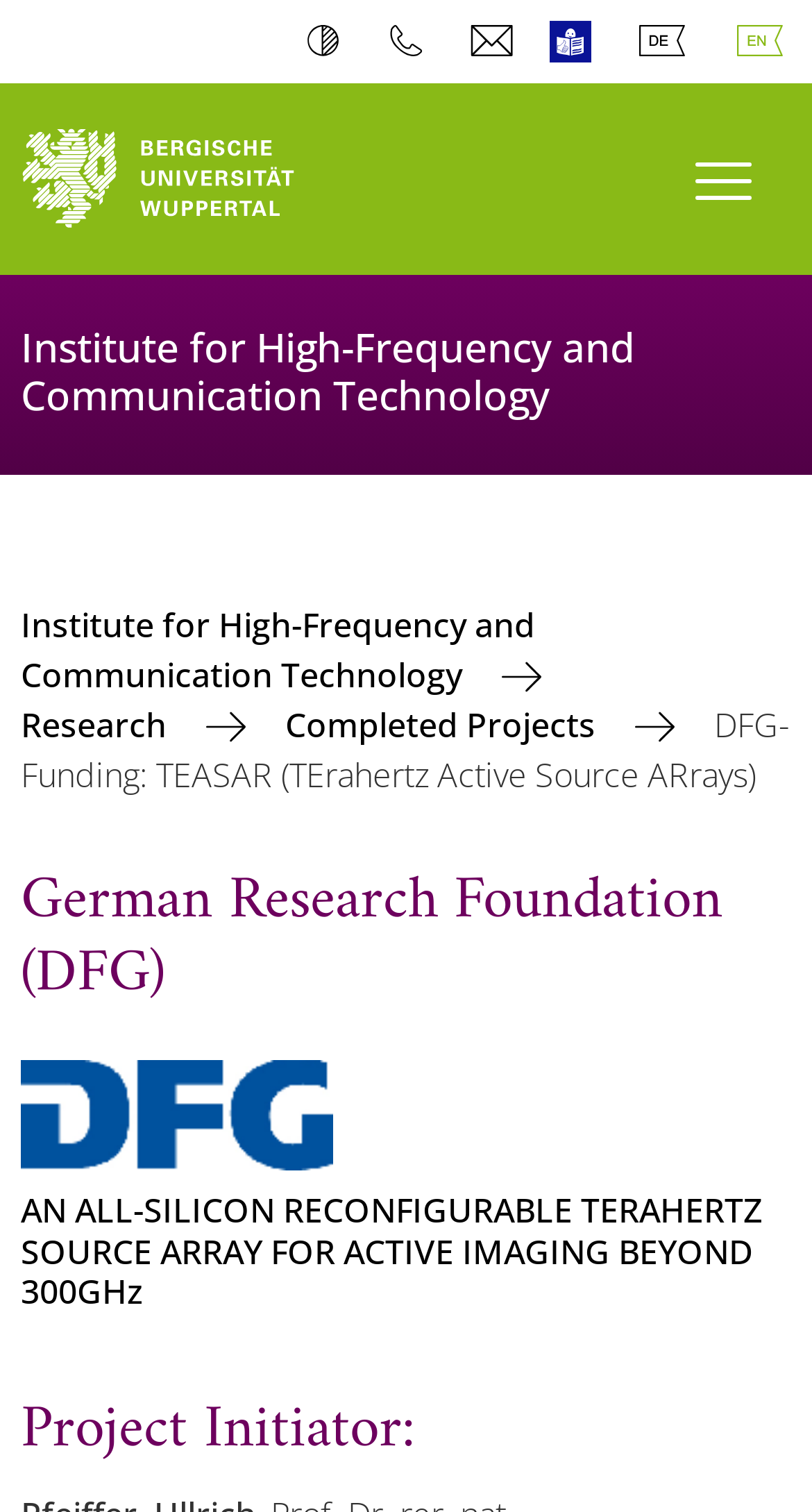Identify the bounding box coordinates of the clickable region to carry out the given instruction: "toggle navigation".

[0.846, 0.091, 0.949, 0.146]